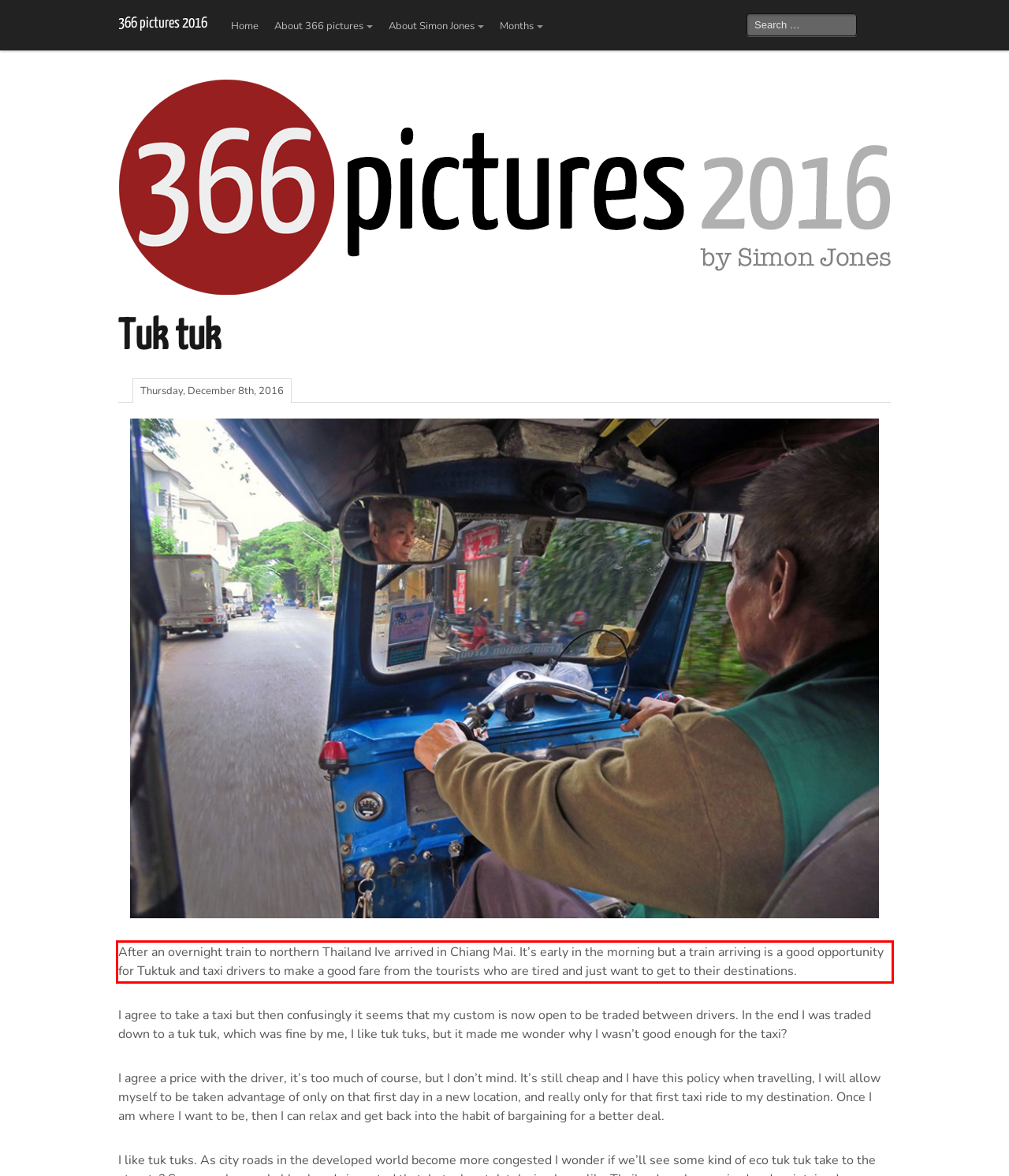Given a screenshot of a webpage with a red bounding box, please identify and retrieve the text inside the red rectangle.

After an overnight train to northern Thailand Ive arrived in Chiang Mai. It’s early in the morning but a train arriving is a good opportunity for Tuktuk and taxi drivers to make a good fare from the tourists who are tired and just want to get to their destinations.